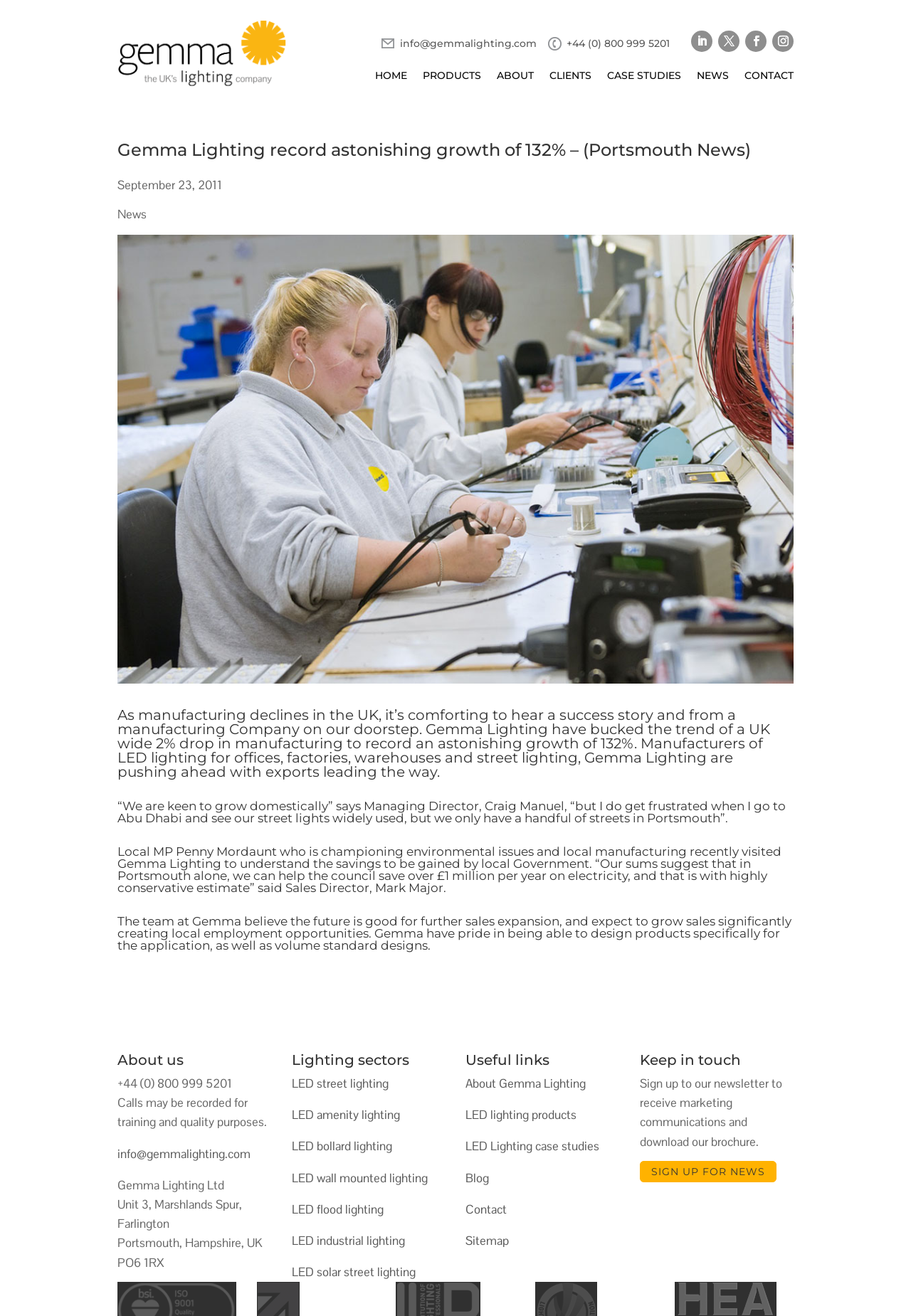Refer to the image and provide a thorough answer to this question:
What is Gemma Lighting's growth rate?

According to the webpage, Gemma Lighting has bucked the trend of a UK-wide 2% drop in manufacturing to record an astonishing growth of 132%. This information can be found in the second heading on the webpage.